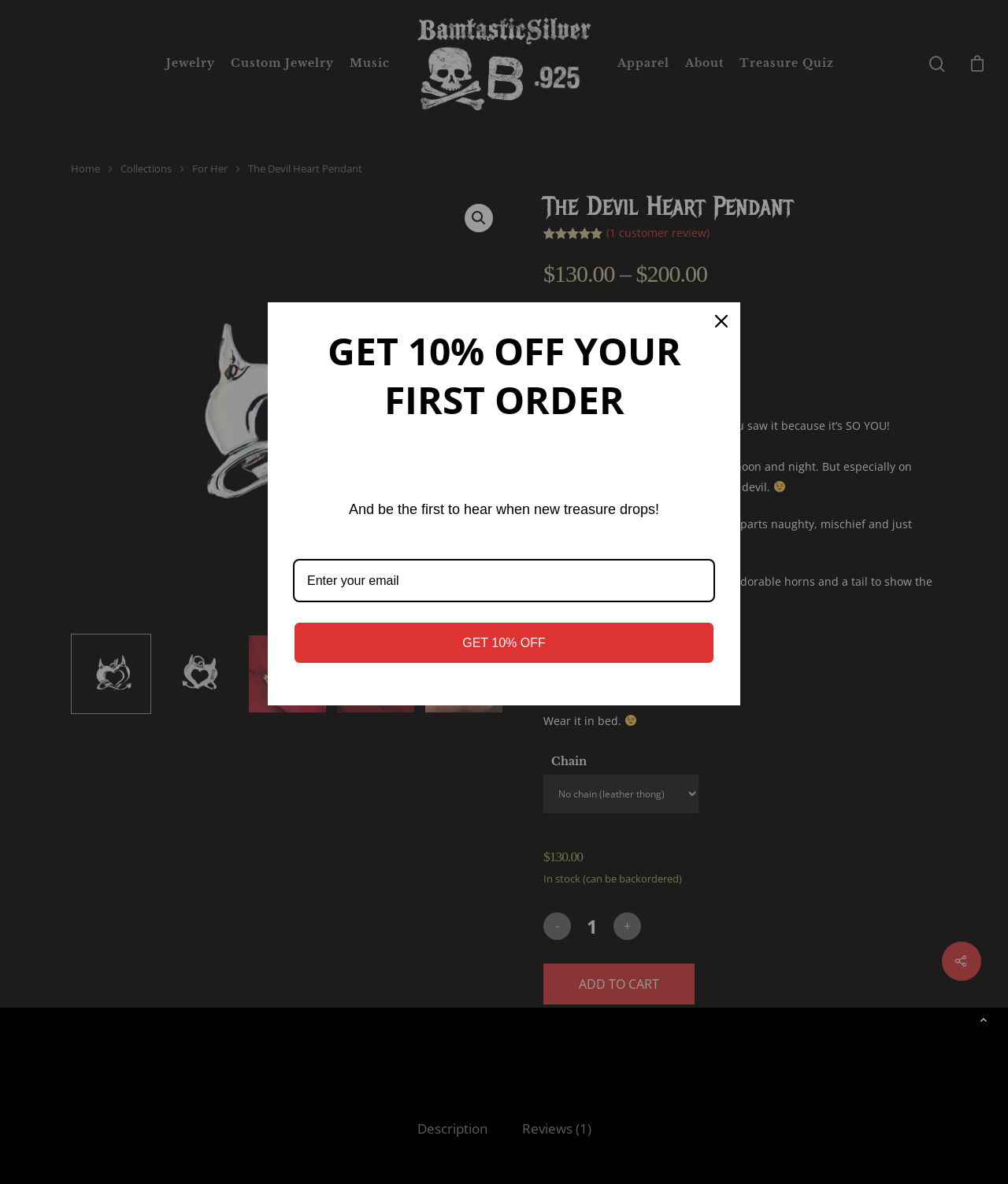What is the name of the pendant?
Provide a detailed and extensive answer to the question.

I determined the answer by looking at the heading element with the text 'The Devil Heart Pendant' and also the image elements with the same text, which suggests that it is the name of the pendant.